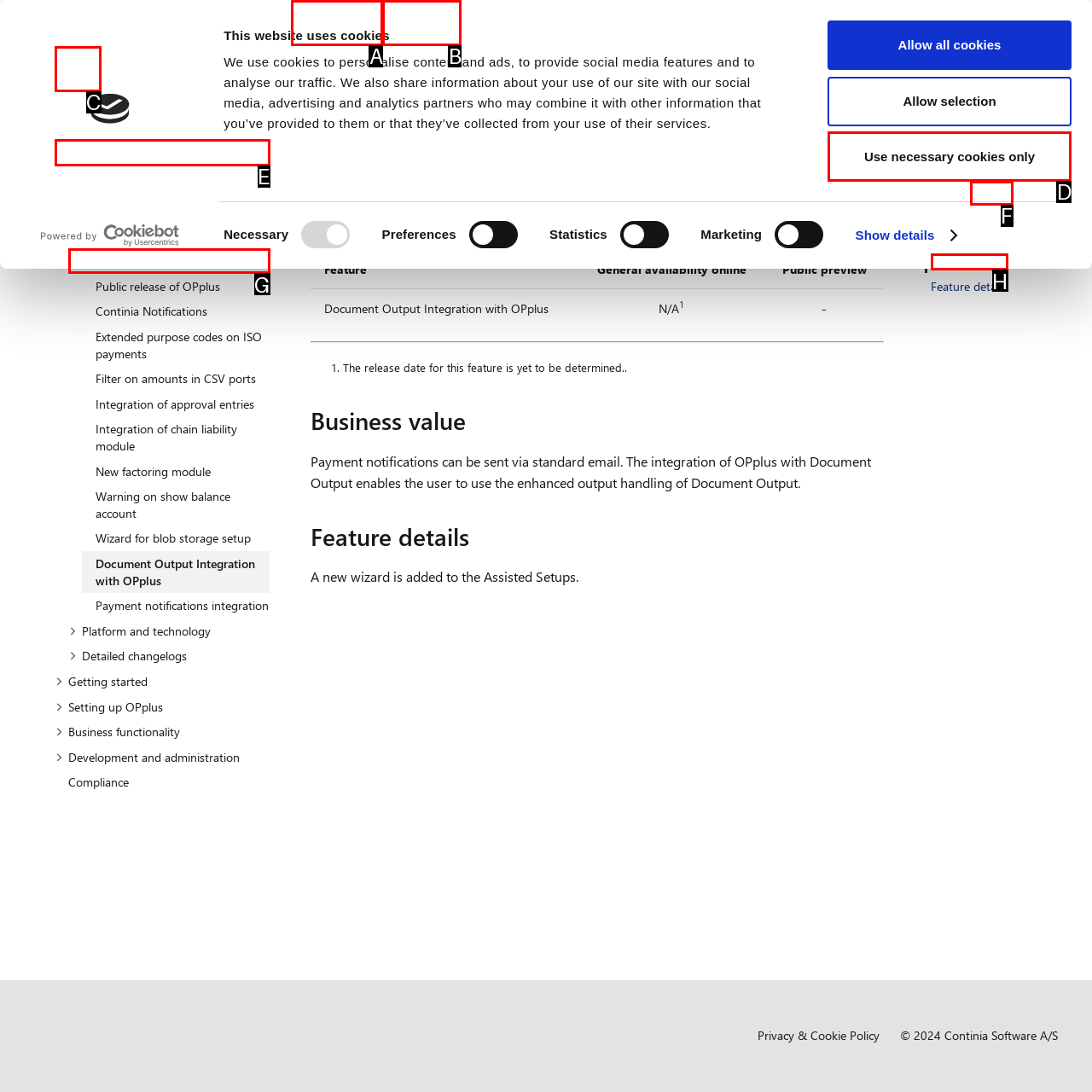Point out the option that needs to be clicked to fulfill the following instruction: Click the 'Use necessary cookies only' button
Answer with the letter of the appropriate choice from the listed options.

D